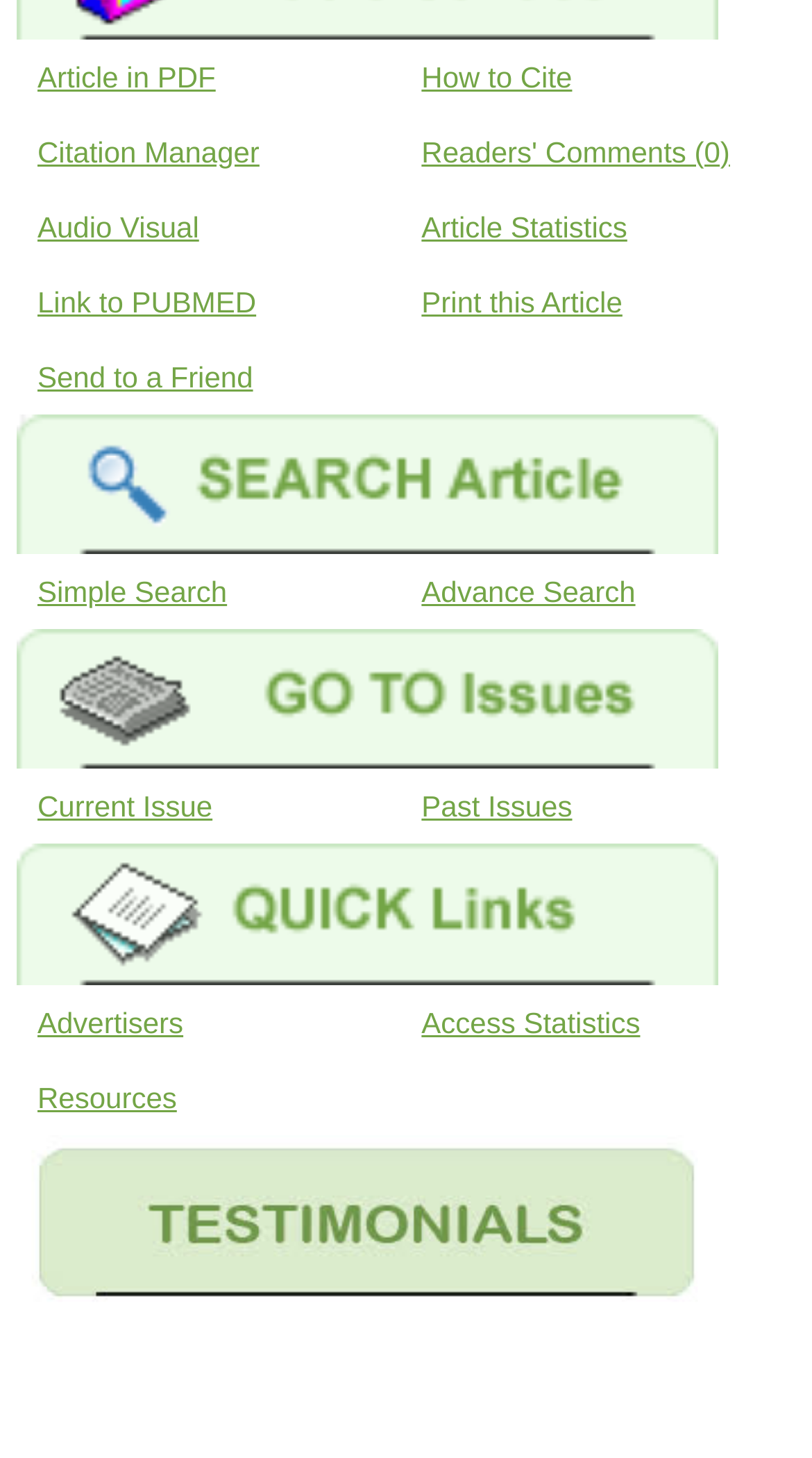Determine the bounding box for the UI element described here: "Send to a Friend".

[0.021, 0.232, 0.482, 0.284]